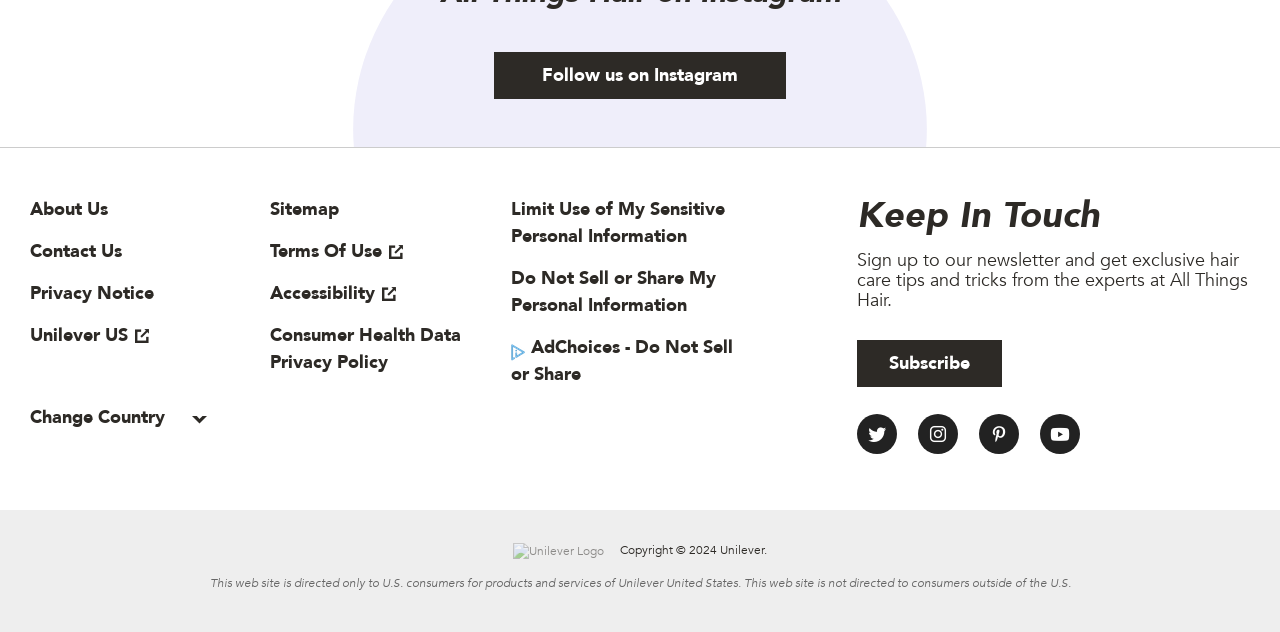What is the name of the social media platform with a link at the top?
Using the image as a reference, deliver a detailed and thorough answer to the question.

I found the link 'Follow us on Instagram' at the top of the webpage, which indicates that the social media platform being referred to is Instagram.